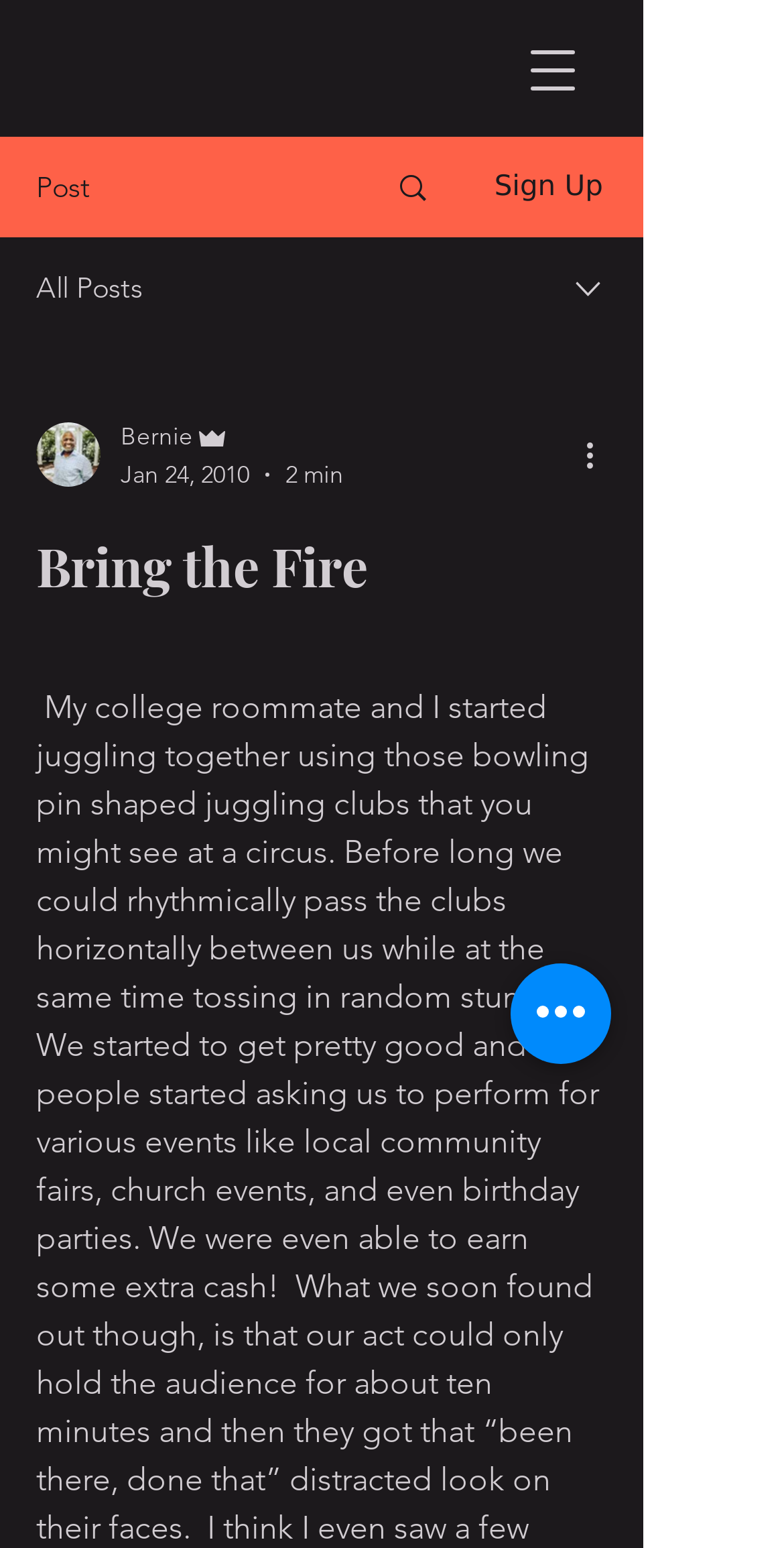Locate the bounding box coordinates for the element described below: "aria-label="Open navigation menu"". The coordinates must be four float values between 0 and 1, formatted as [left, top, right, bottom].

[0.641, 0.013, 0.769, 0.078]